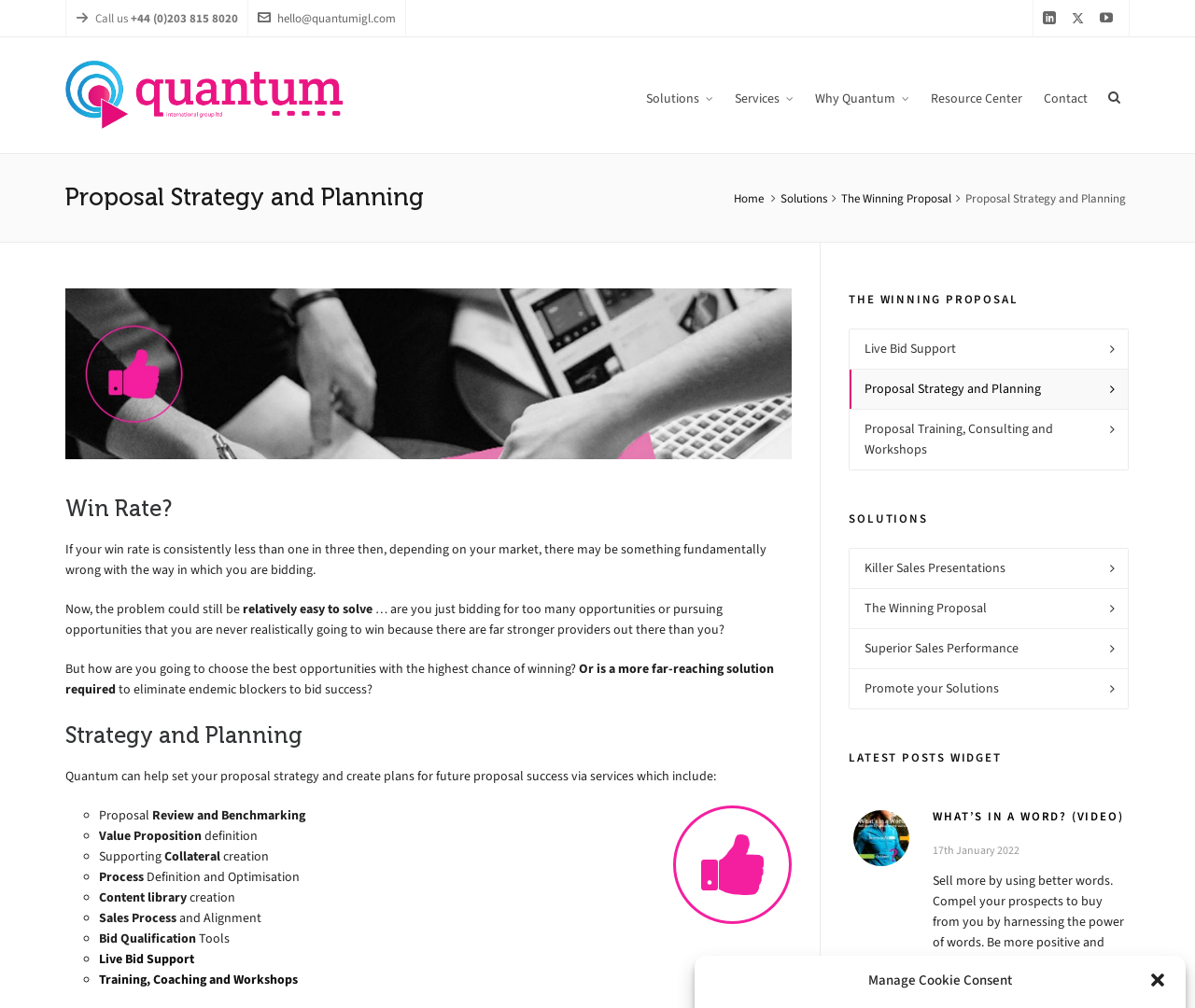Identify the bounding box coordinates of the clickable region required to complete the instruction: "Click on the HOME link". The coordinates should be given as four float numbers within the range of 0 and 1, i.e., [left, top, right, bottom].

None